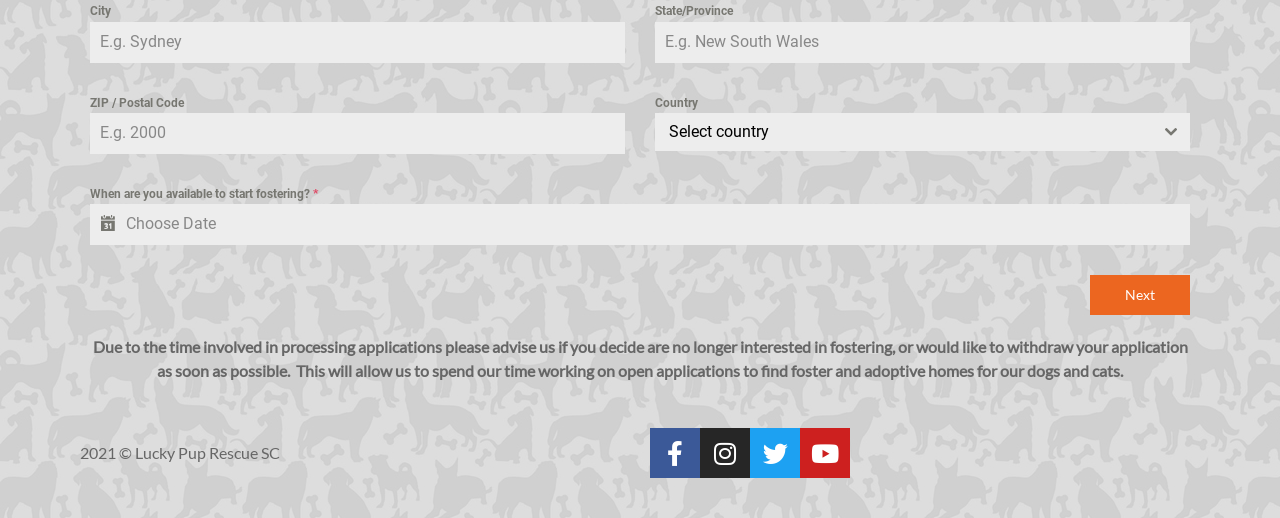Specify the bounding box coordinates of the element's area that should be clicked to execute the given instruction: "Enter ZIP / Postal Code". The coordinates should be four float numbers between 0 and 1, i.e., [left, top, right, bottom].

[0.07, 0.218, 0.488, 0.297]